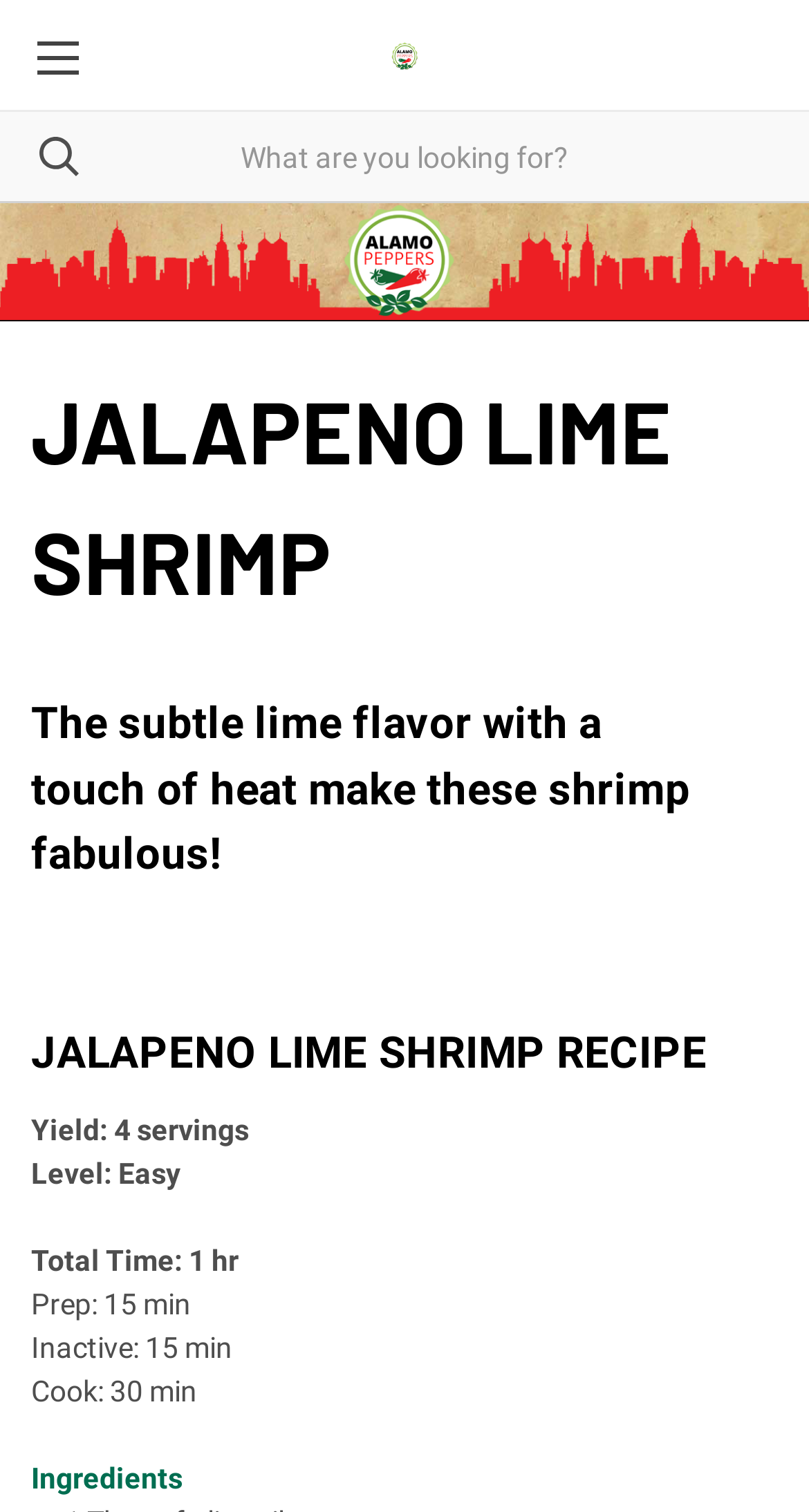What is the purpose of the webpage?
Based on the image content, provide your answer in one word or a short phrase.

To provide a recipe